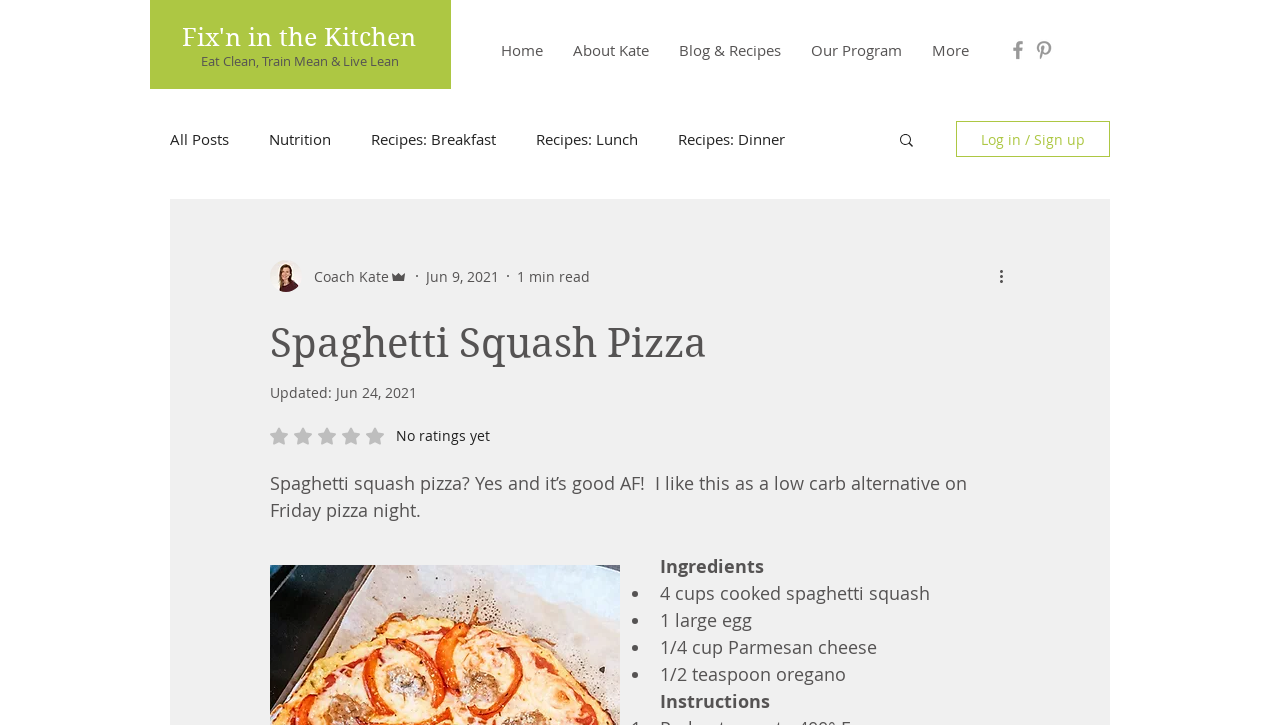Locate the bounding box coordinates of the element's region that should be clicked to carry out the following instruction: "Search for a recipe". The coordinates need to be four float numbers between 0 and 1, i.e., [left, top, right, bottom].

[0.701, 0.181, 0.716, 0.21]